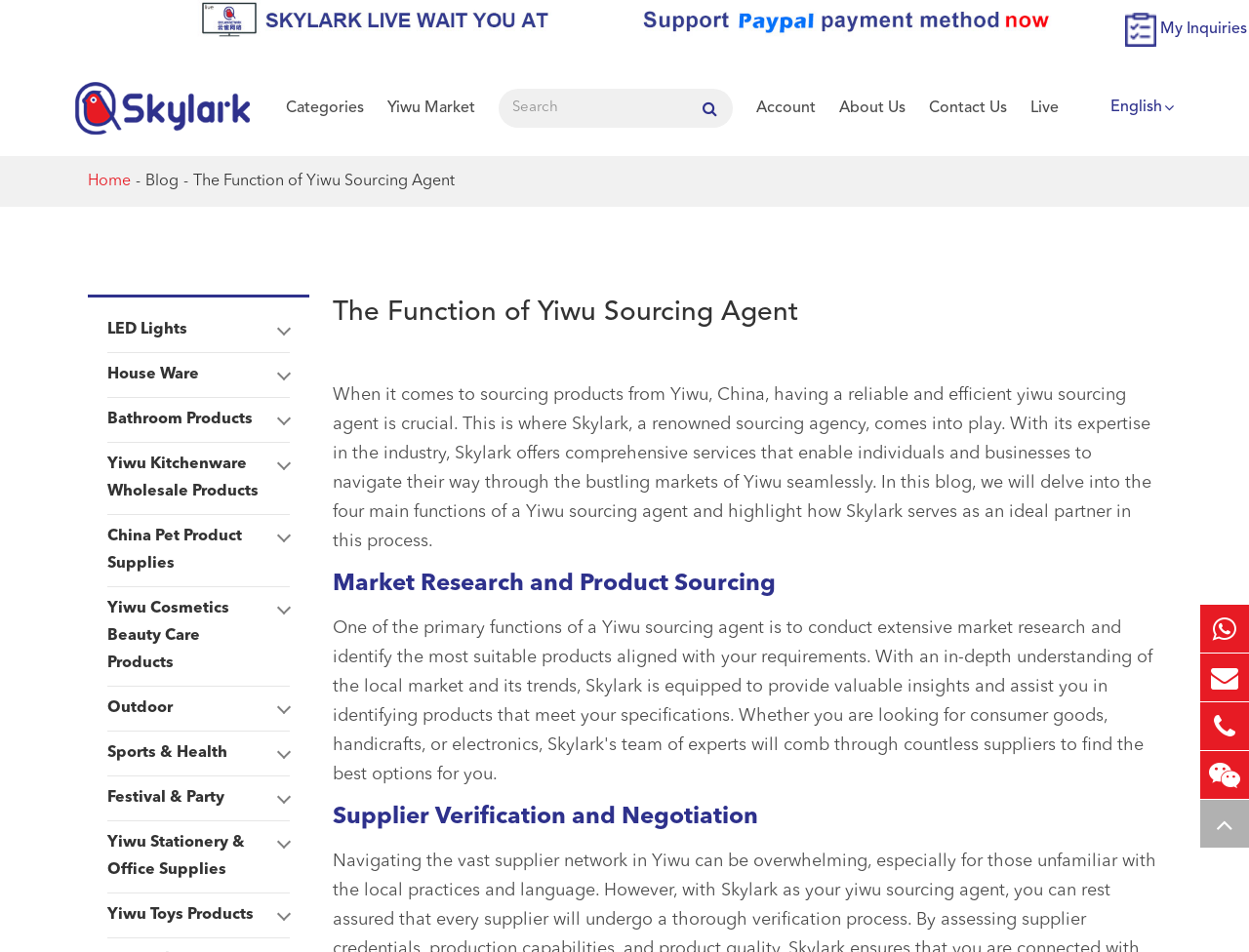Please locate the bounding box coordinates of the element that needs to be clicked to achieve the following instruction: "Contact us through Whatsapp". The coordinates should be four float numbers between 0 and 1, i.e., [left, top, right, bottom].

[0.961, 0.636, 1.0, 0.686]